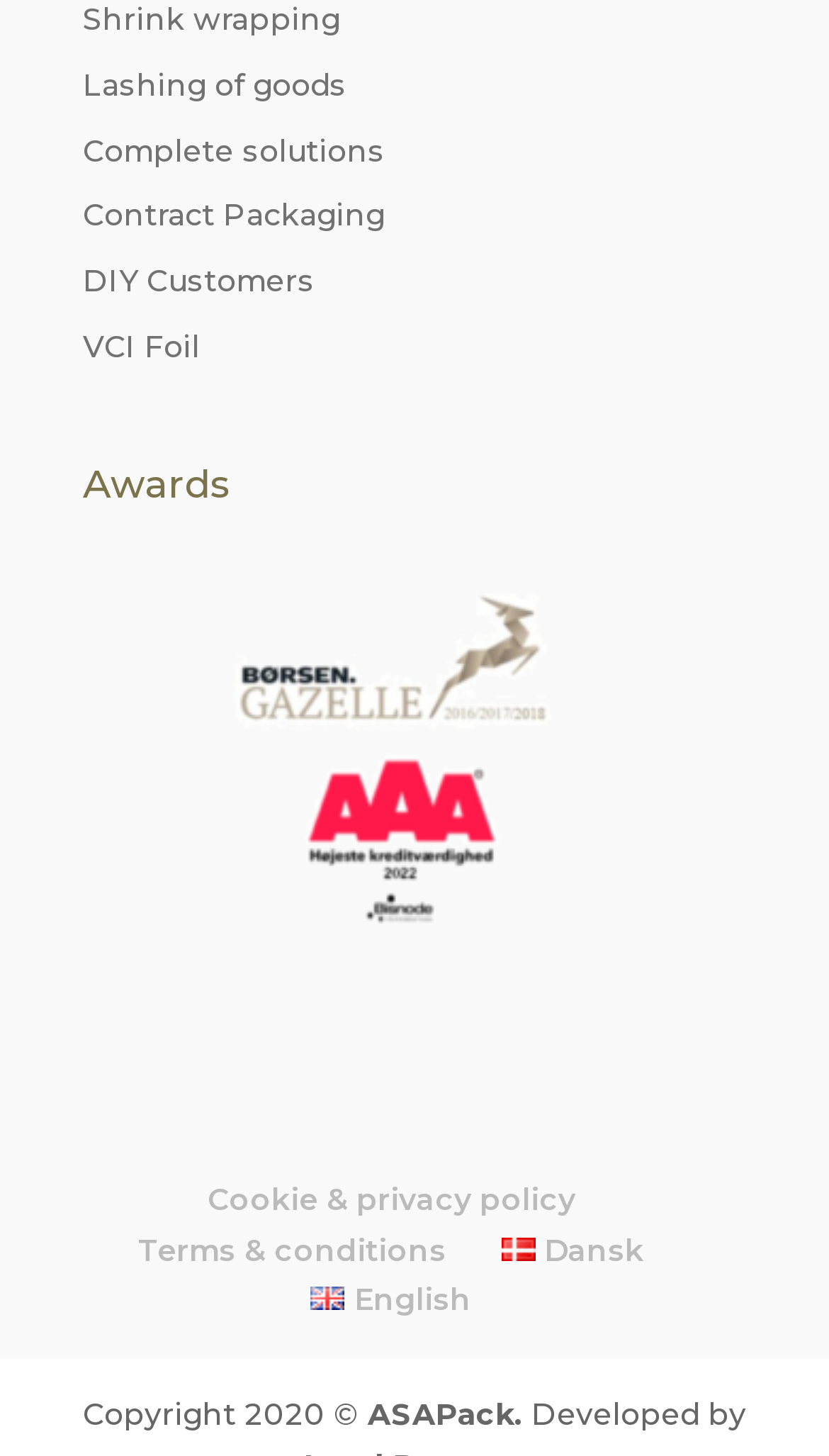What is the purpose of the 'Cookie & privacy policy' link?
Look at the image and answer with only one word or phrase.

To access cookie and privacy policy